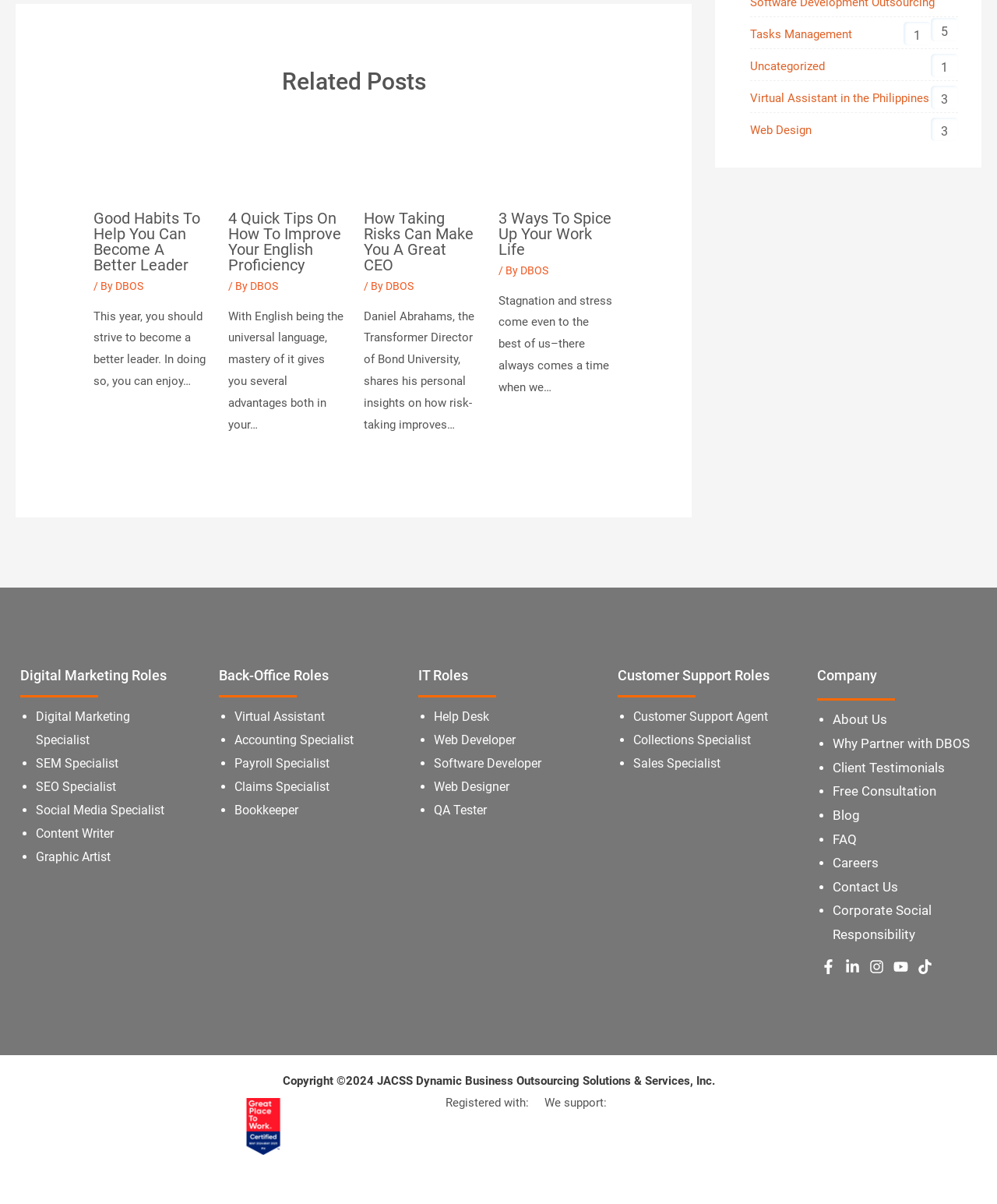How many articles are listed on the webpage?
Answer the question with a single word or phrase by looking at the picture.

4